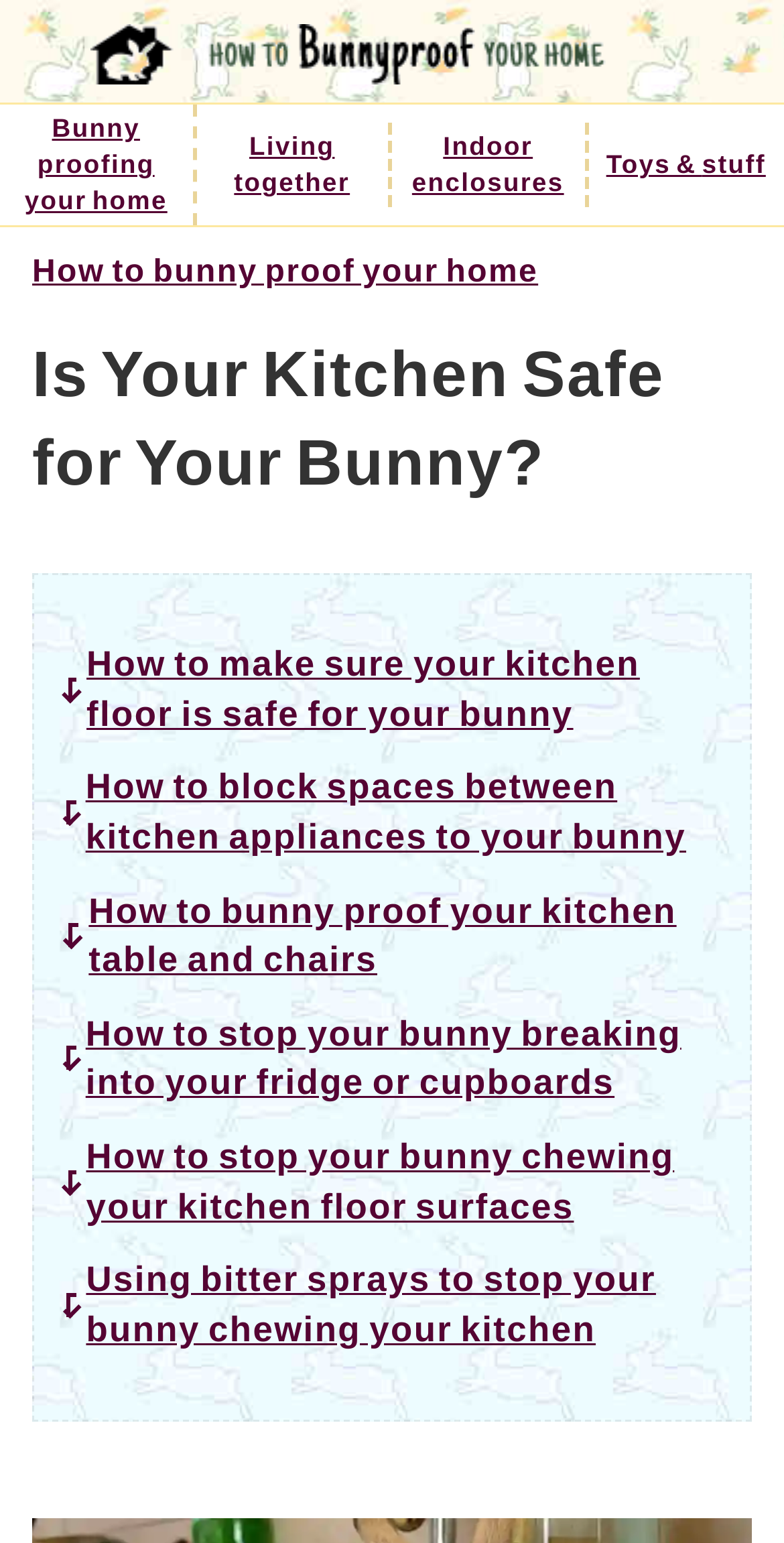Answer the question in a single word or phrase:
What is the vertical position of the link 'Toys & stuff'?

Above the main heading